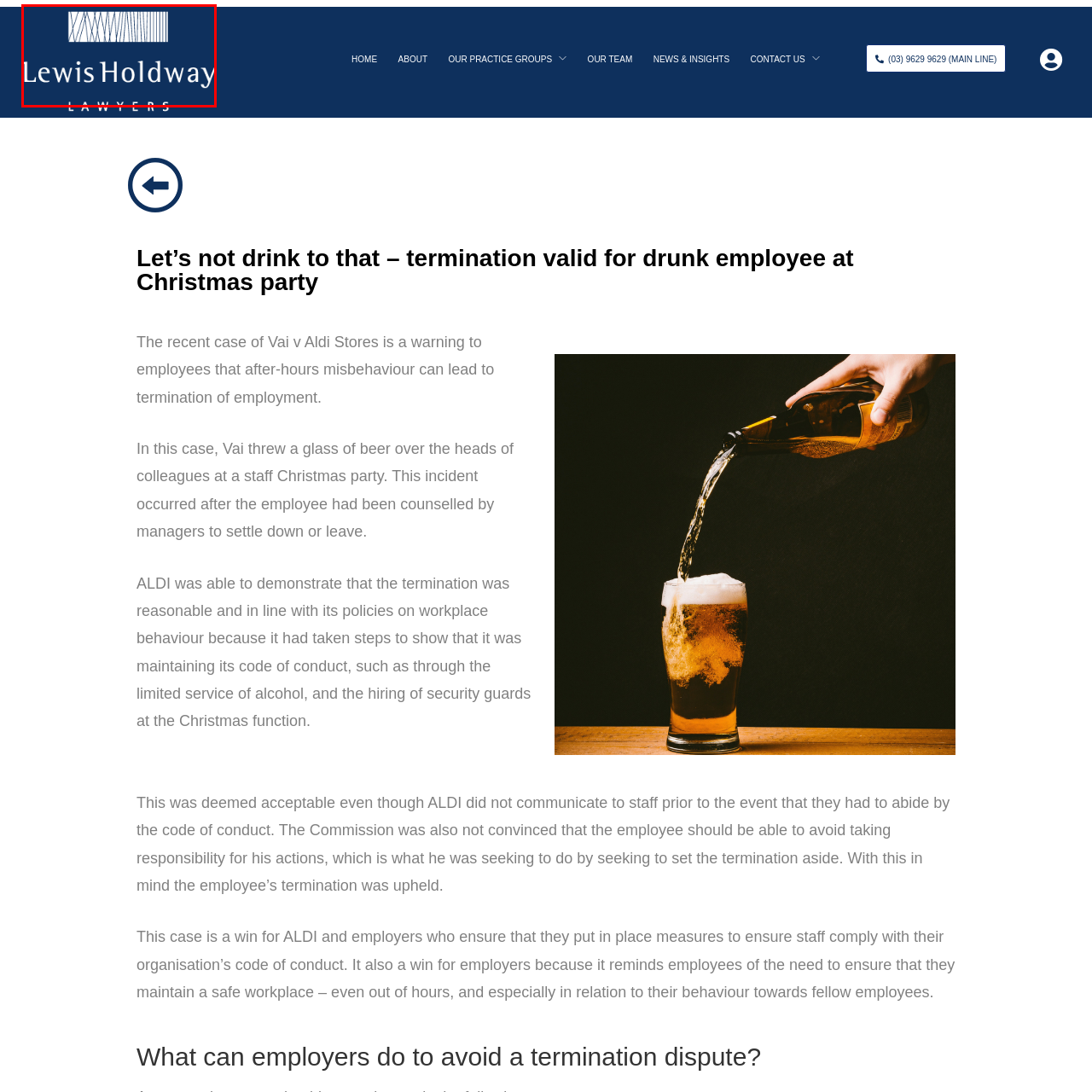What is the profession of the company?
Study the image framed by the red bounding box and answer the question in detail, relying on the visual clues provided.

The company's profession is lawyers, as indicated by the word 'LAWYERS' beneath 'Lewis Holdway' in the logo, and the caption mentioning the company's commitment to providing quality legal advice and support for its clients.